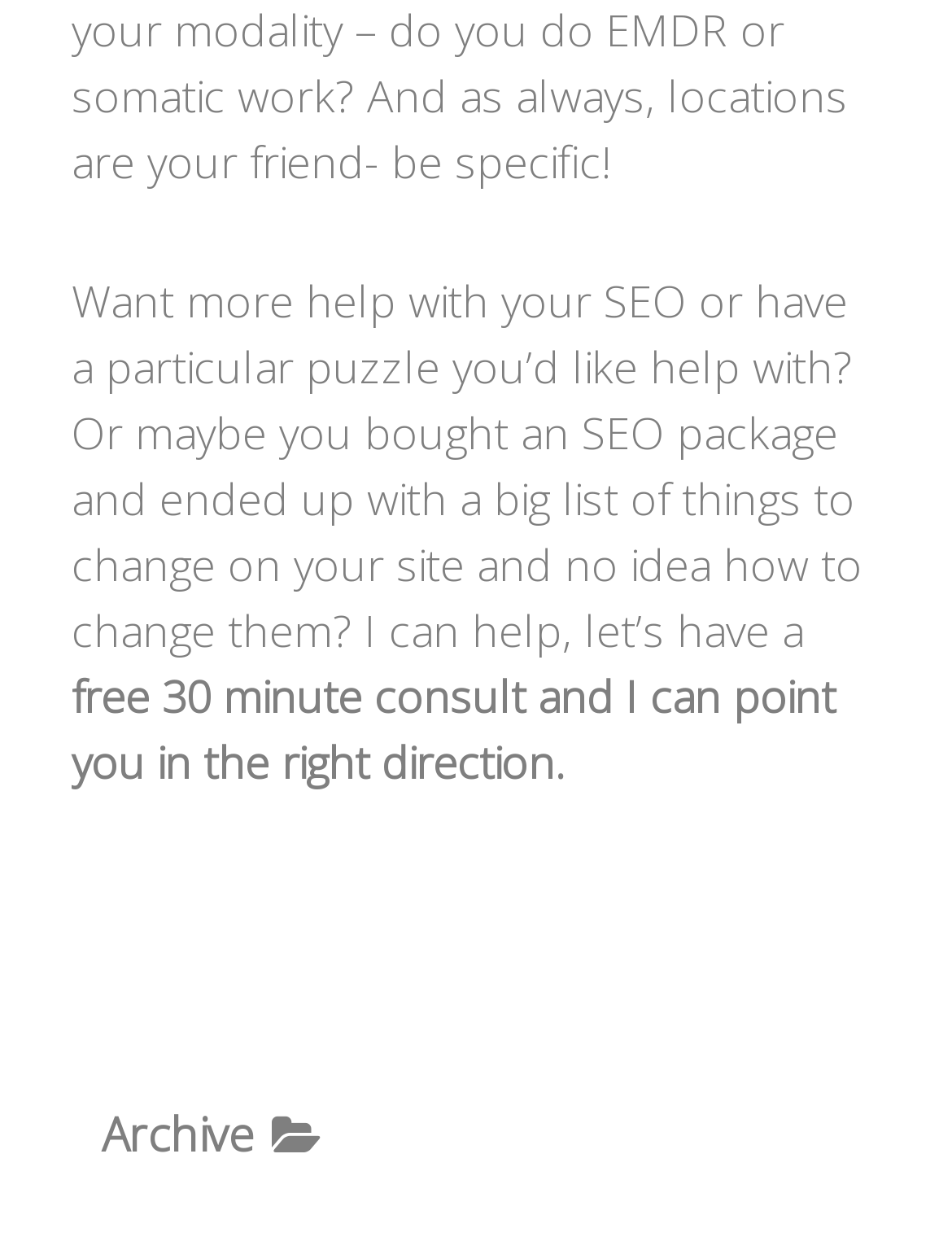Identify the bounding box of the HTML element described as: "Archive".

[0.075, 0.869, 0.368, 0.946]